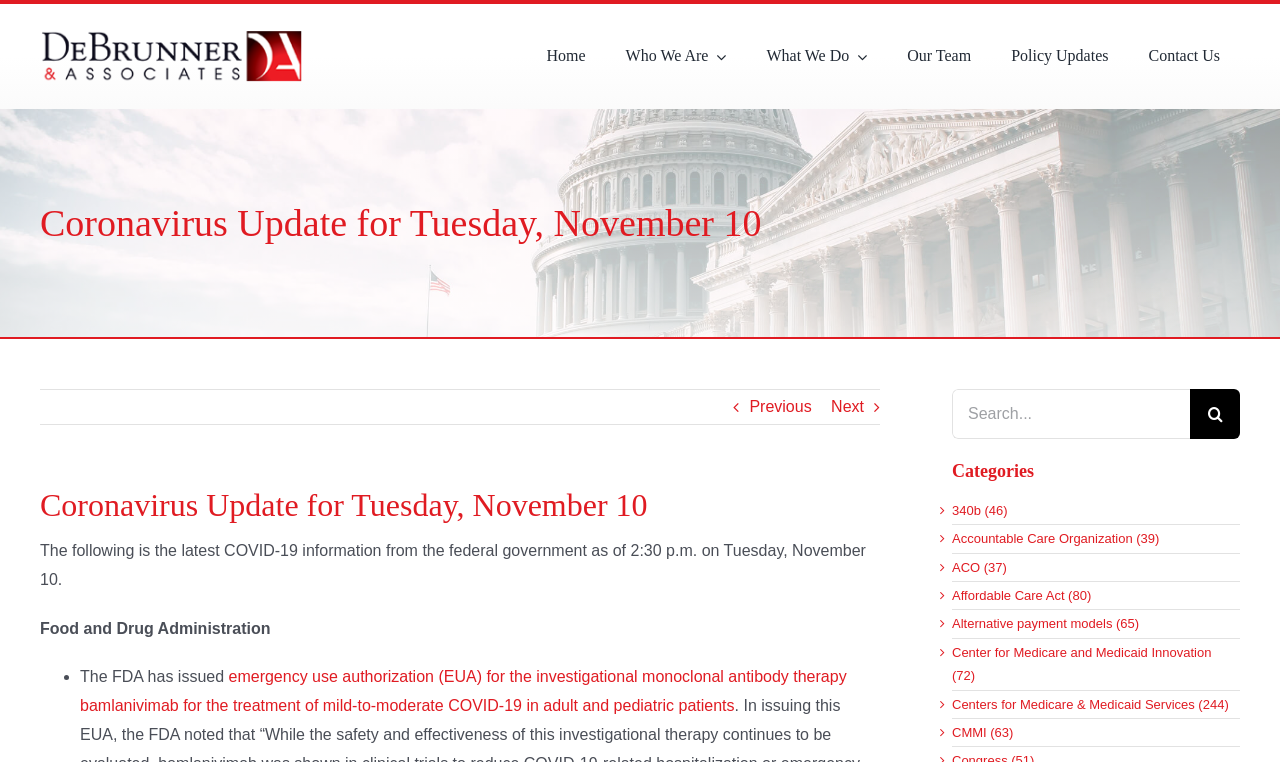Can you find the bounding box coordinates of the area I should click to execute the following instruction: "Click on the DeBrunner & Associates Logo"?

[0.031, 0.038, 0.238, 0.06]